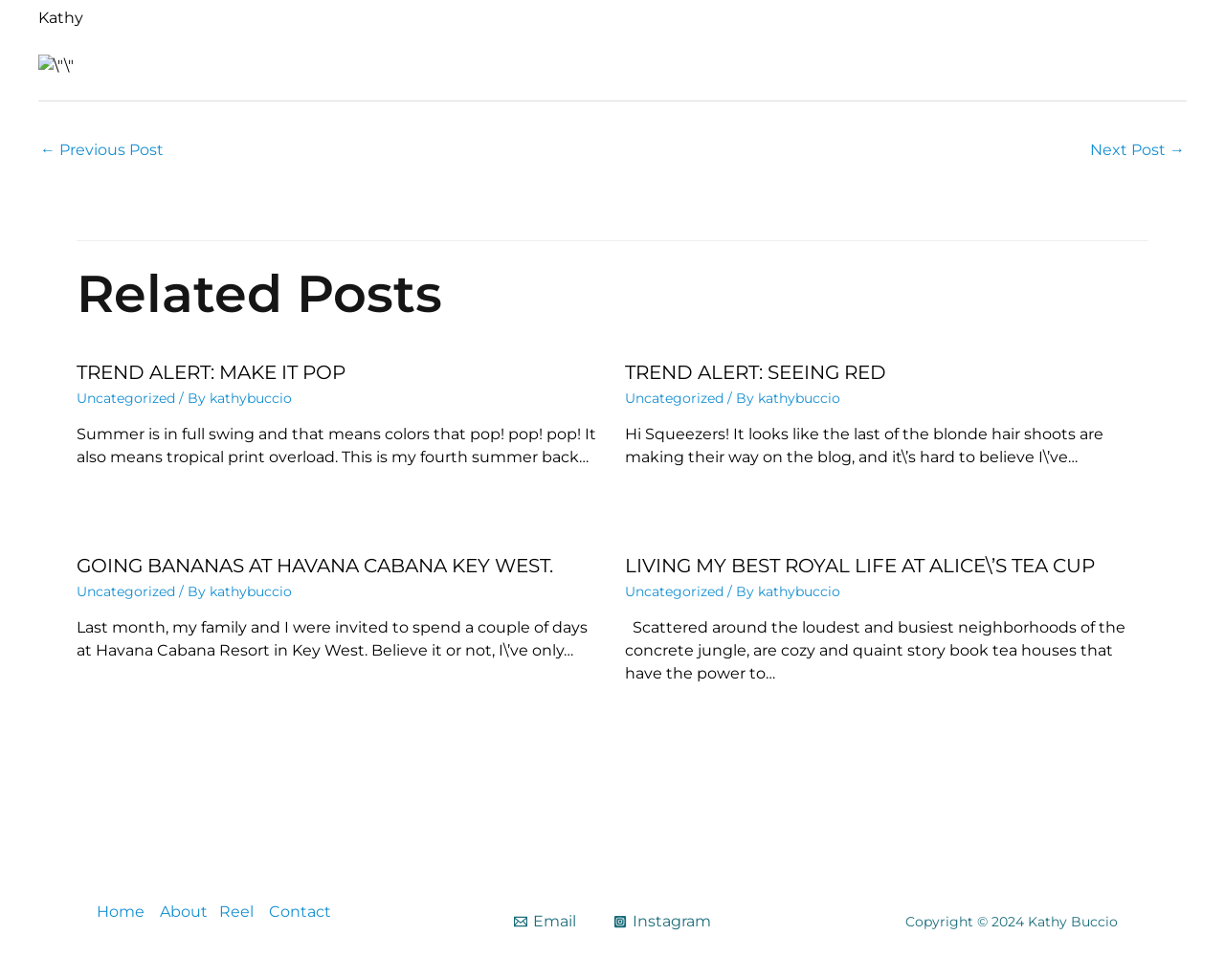Determine the bounding box for the UI element that matches this description: "← Previous Post".

[0.033, 0.137, 0.134, 0.173]